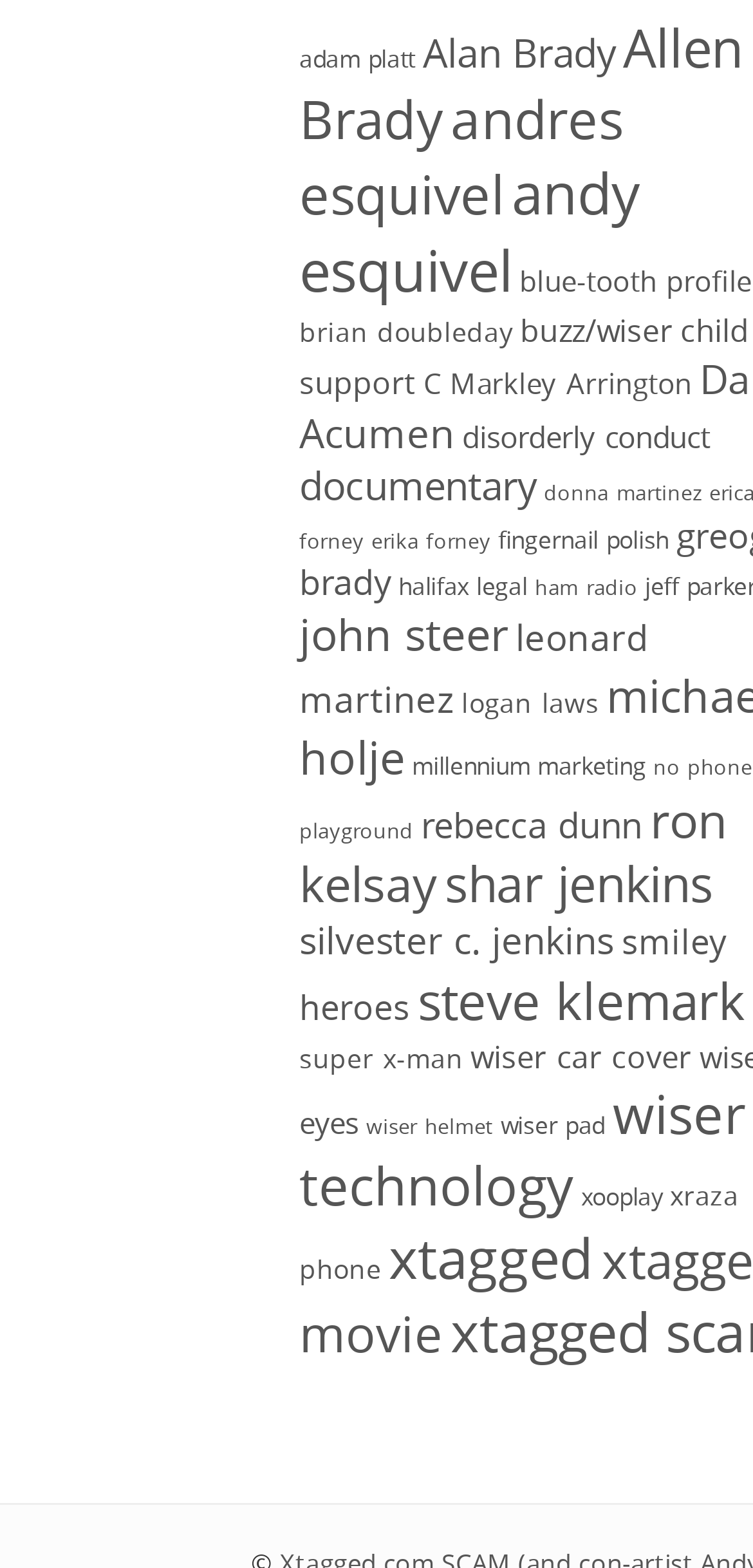Please determine the bounding box coordinates, formatted as (top-left x, top-left y, bottom-right x, bottom-right y), with all values as floating point numbers between 0 and 1. Identify the bounding box of the region described as: leonard martinez

[0.397, 0.39, 0.862, 0.46]